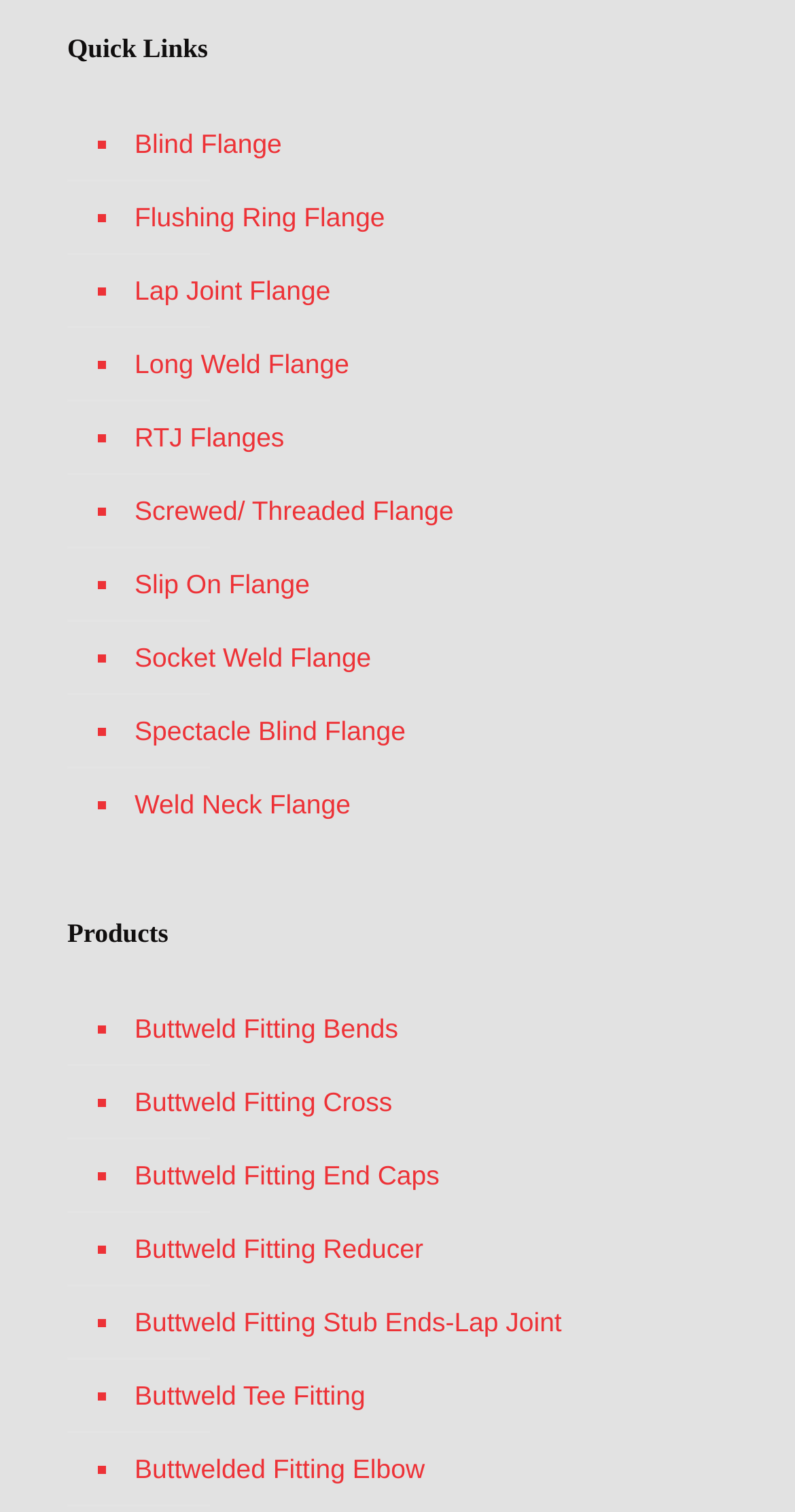How many links are under 'Products'?
Look at the image and answer with only one word or phrase.

8